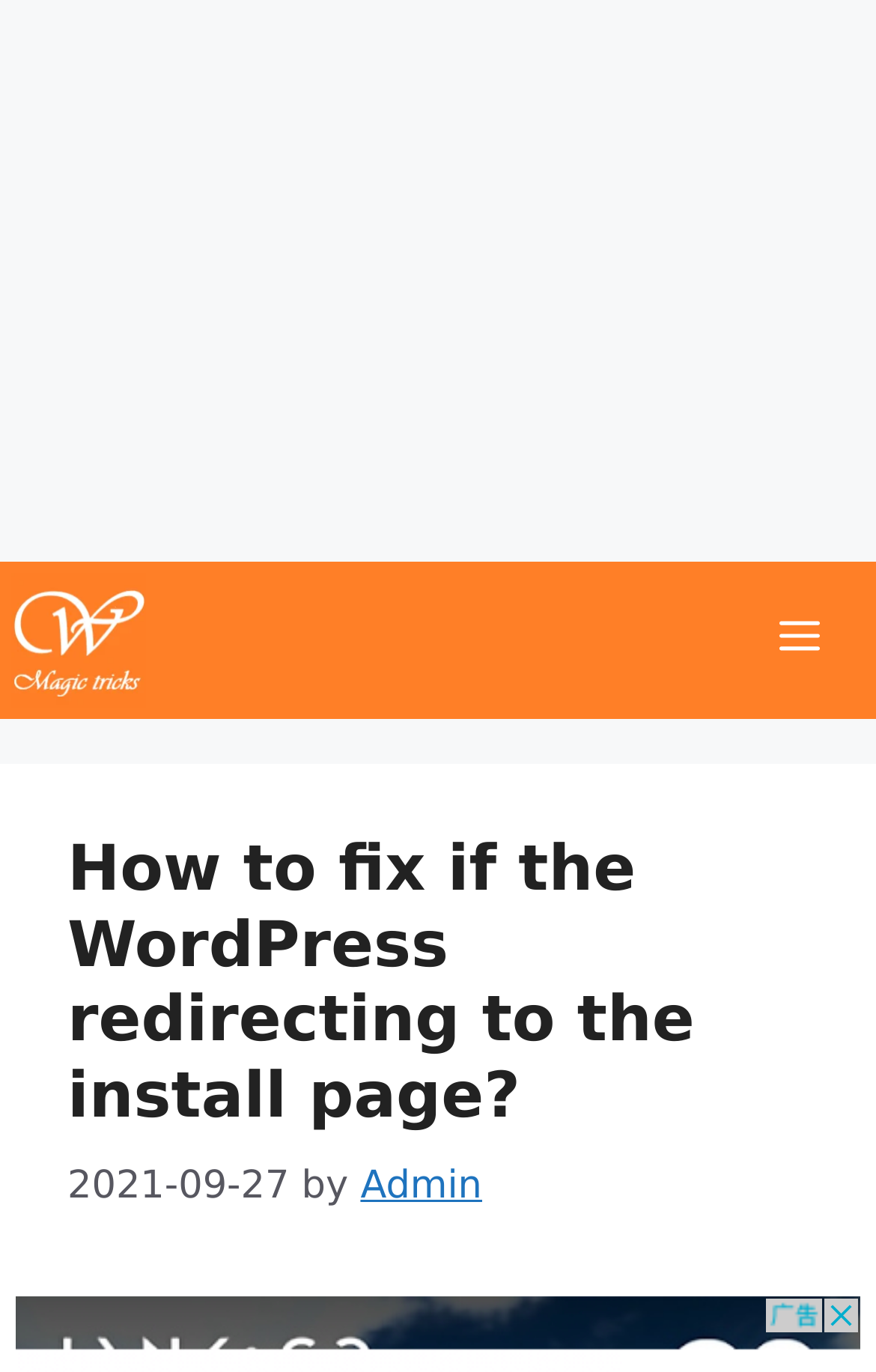Calculate the bounding box coordinates for the UI element based on the following description: "Admin". Ensure the coordinates are four float numbers between 0 and 1, i.e., [left, top, right, bottom].

[0.411, 0.848, 0.55, 0.881]